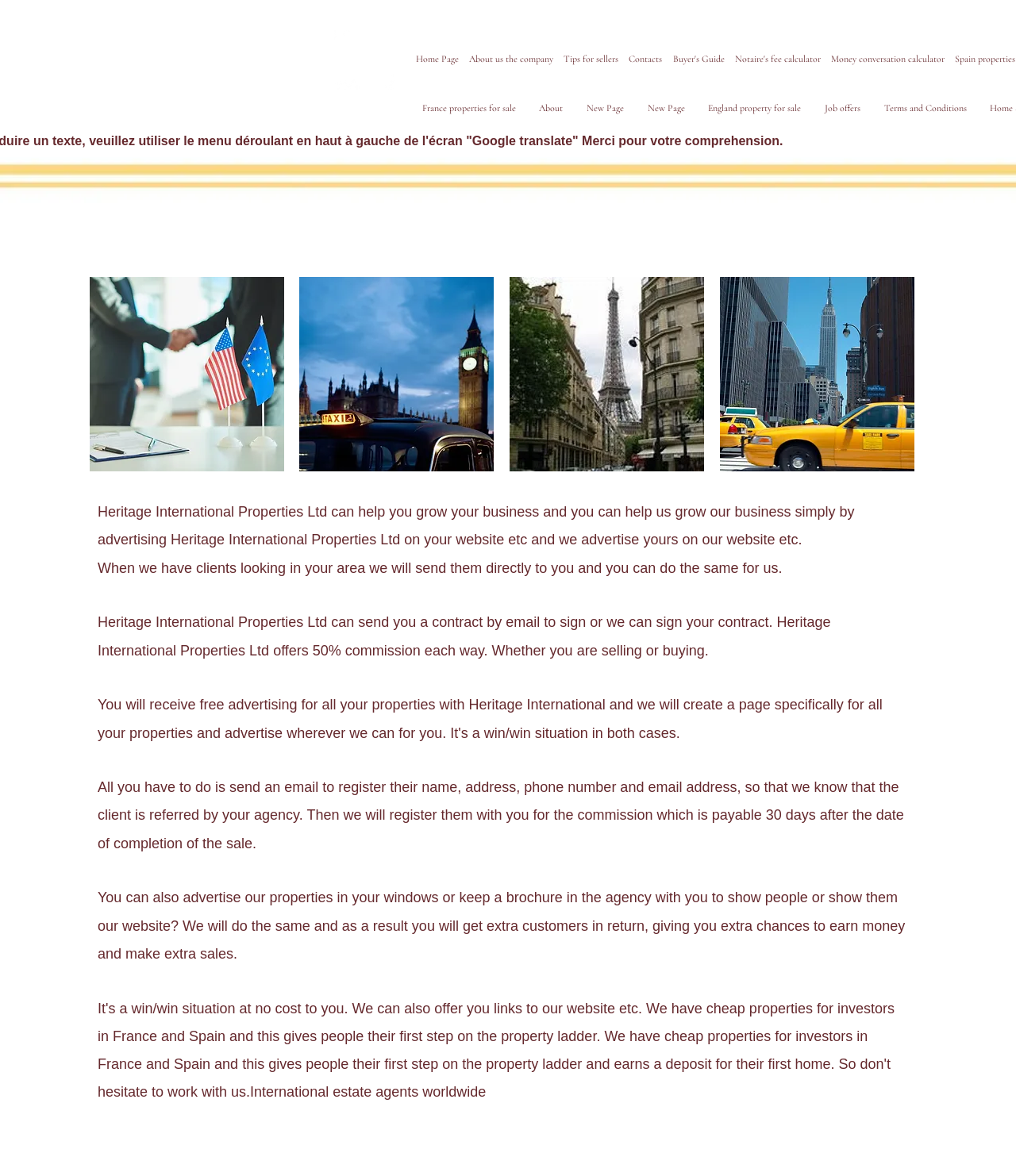Identify the bounding box coordinates of the section that should be clicked to achieve the task described: "View About us the company".

[0.456, 0.029, 0.55, 0.071]